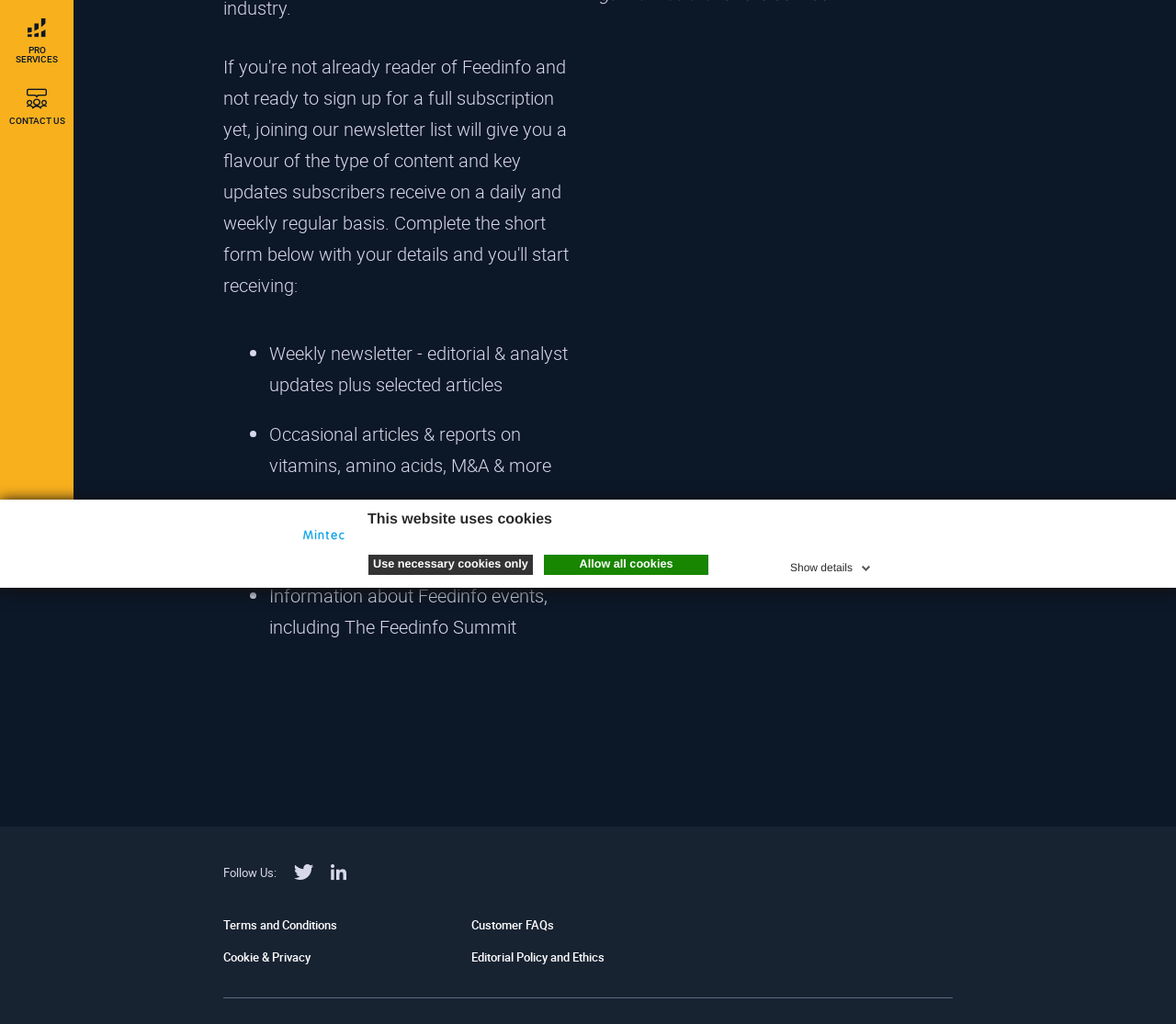Locate the UI element described as follows: "Editorial Policy and Ethics". Return the bounding box coordinates as four float numbers between 0 and 1 in the order [left, top, right, bottom].

[0.401, 0.926, 0.599, 0.943]